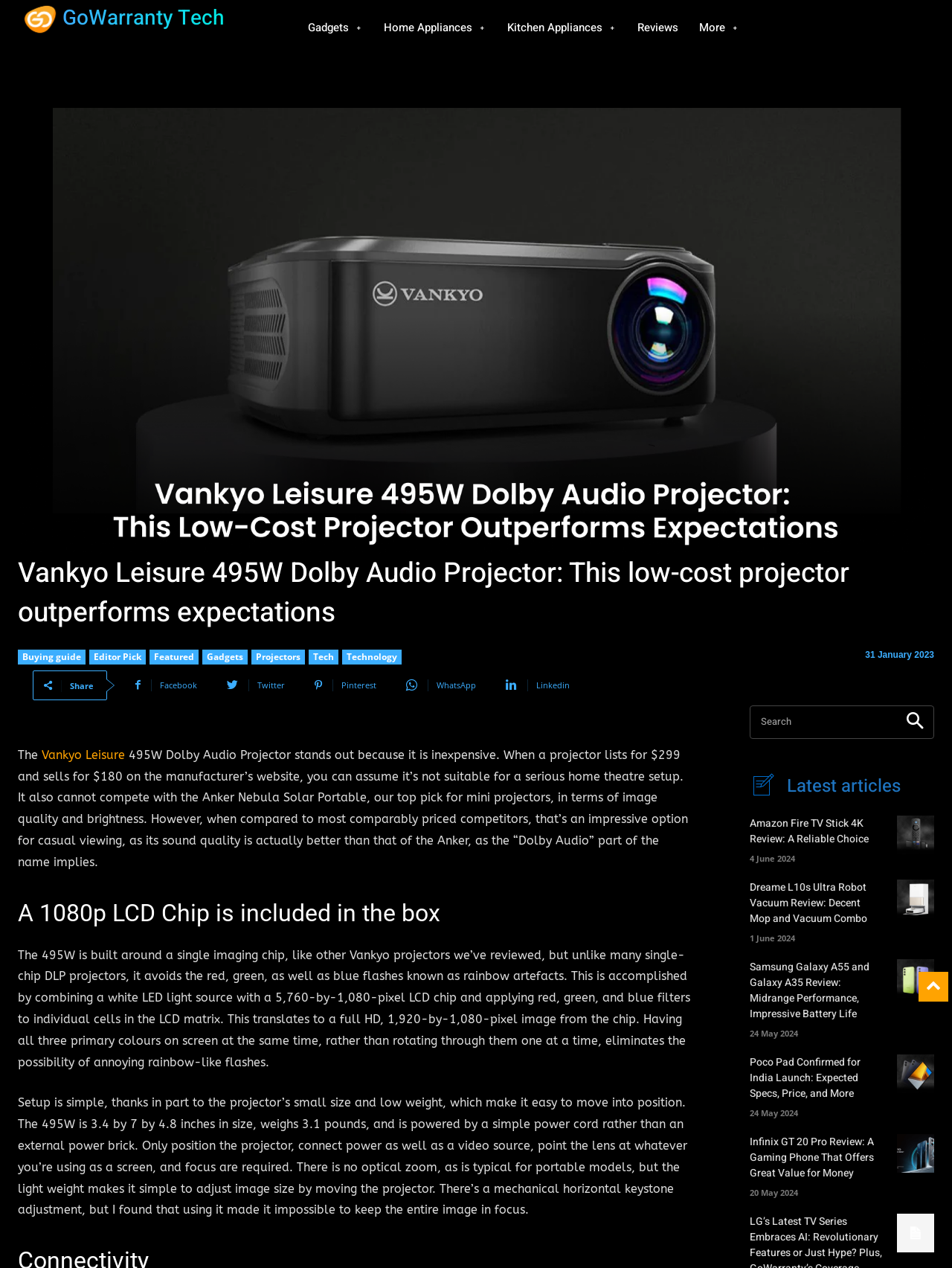Consider the image and give a detailed and elaborate answer to the question: 
What is the name of the projector reviewed in this article?

I found the answer by looking at the heading 'Vankyo Leisure 495W Dolby Audio Projector: This low-cost projector outperforms expectations' which is the main title of the article, indicating that the projector being reviewed is the Vankyo Leisure 495W.